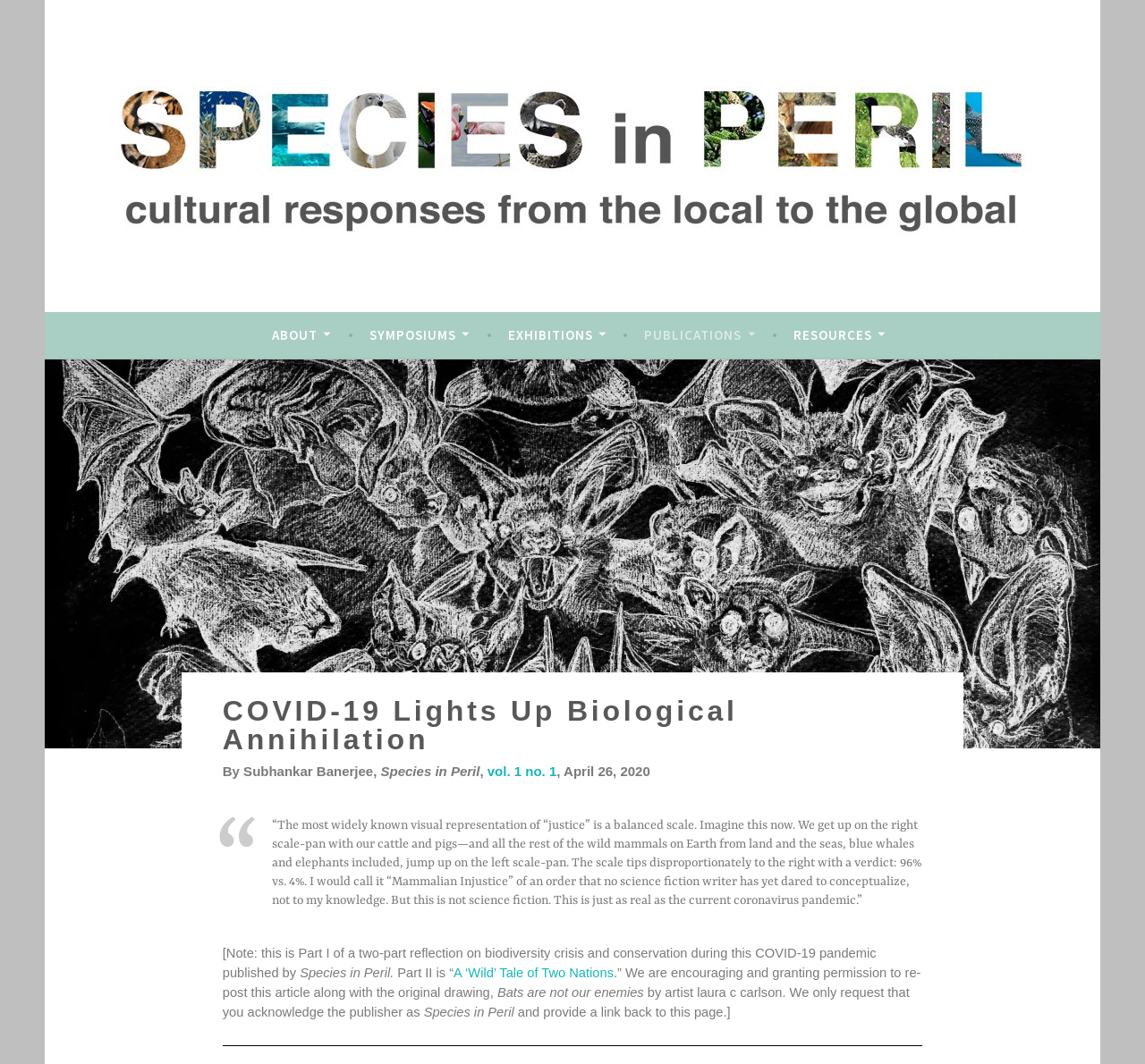Use a single word or phrase to answer the question: 
What is the name of the publication?

Species in Peril